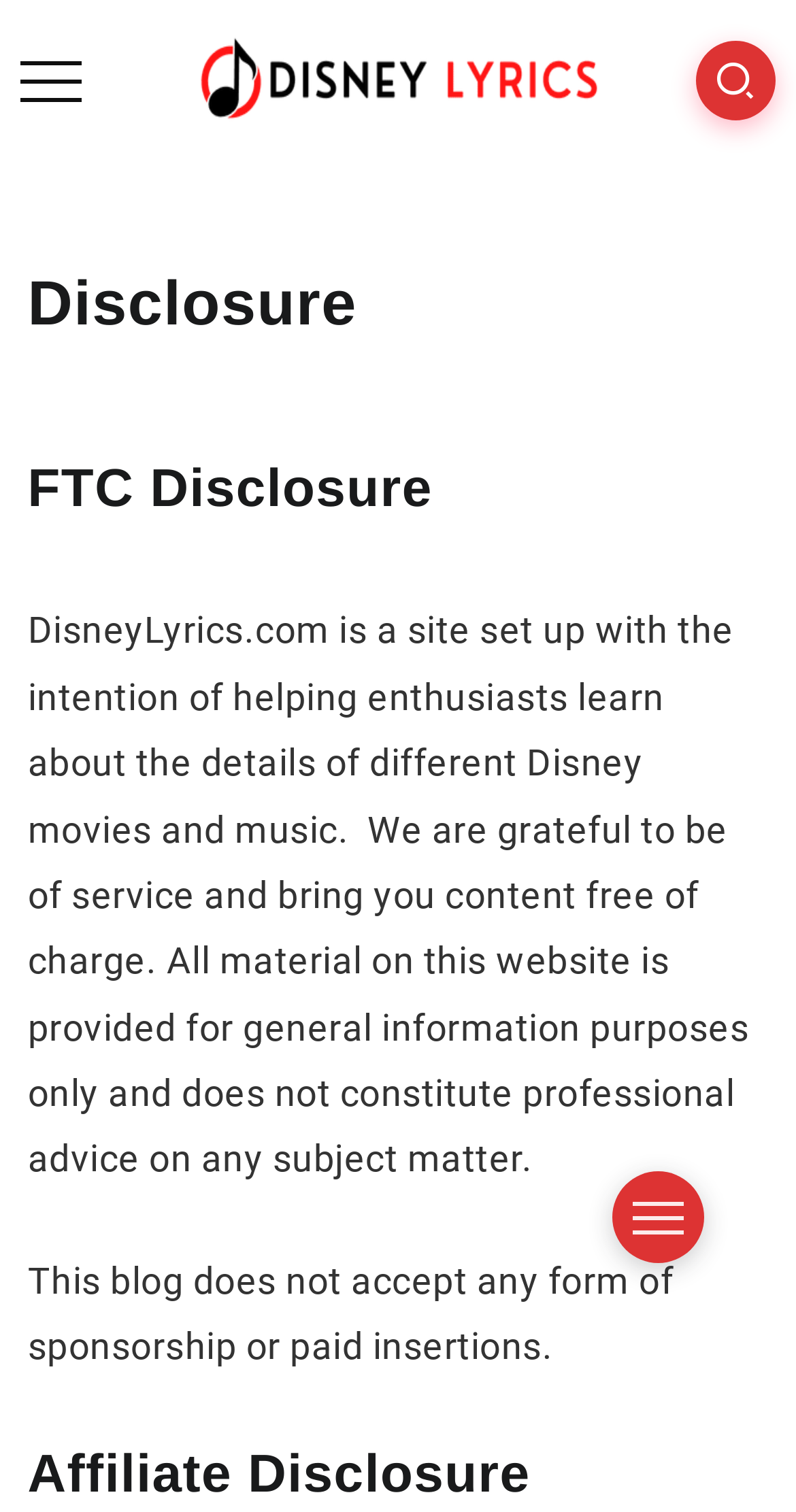Respond to the following question using a concise word or phrase: 
How many sections are there in the disclosure?

Three